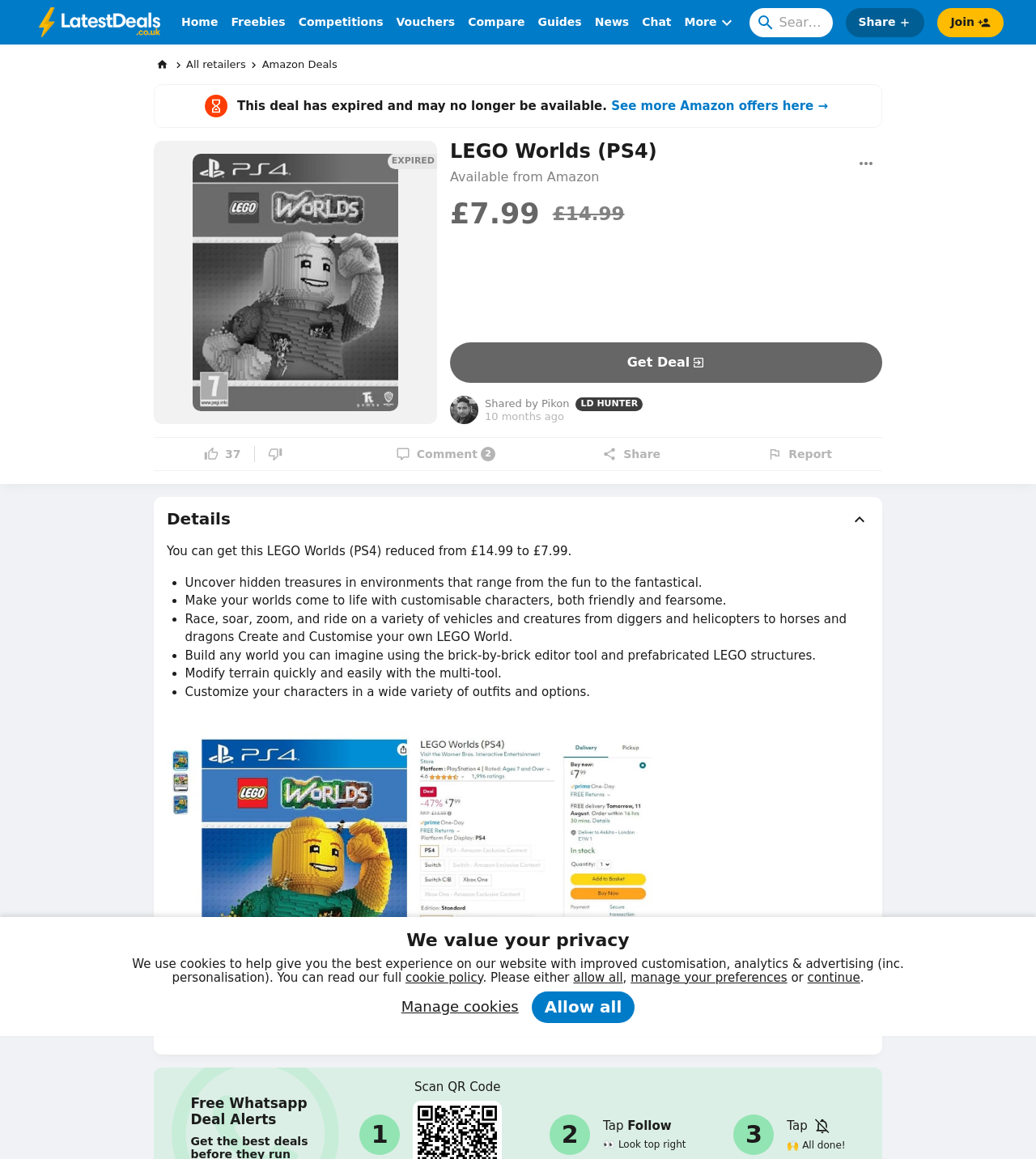Provide a one-word or brief phrase answer to the question:
What is the price of LEGO Worlds (PS4) at Amazon?

£7.99